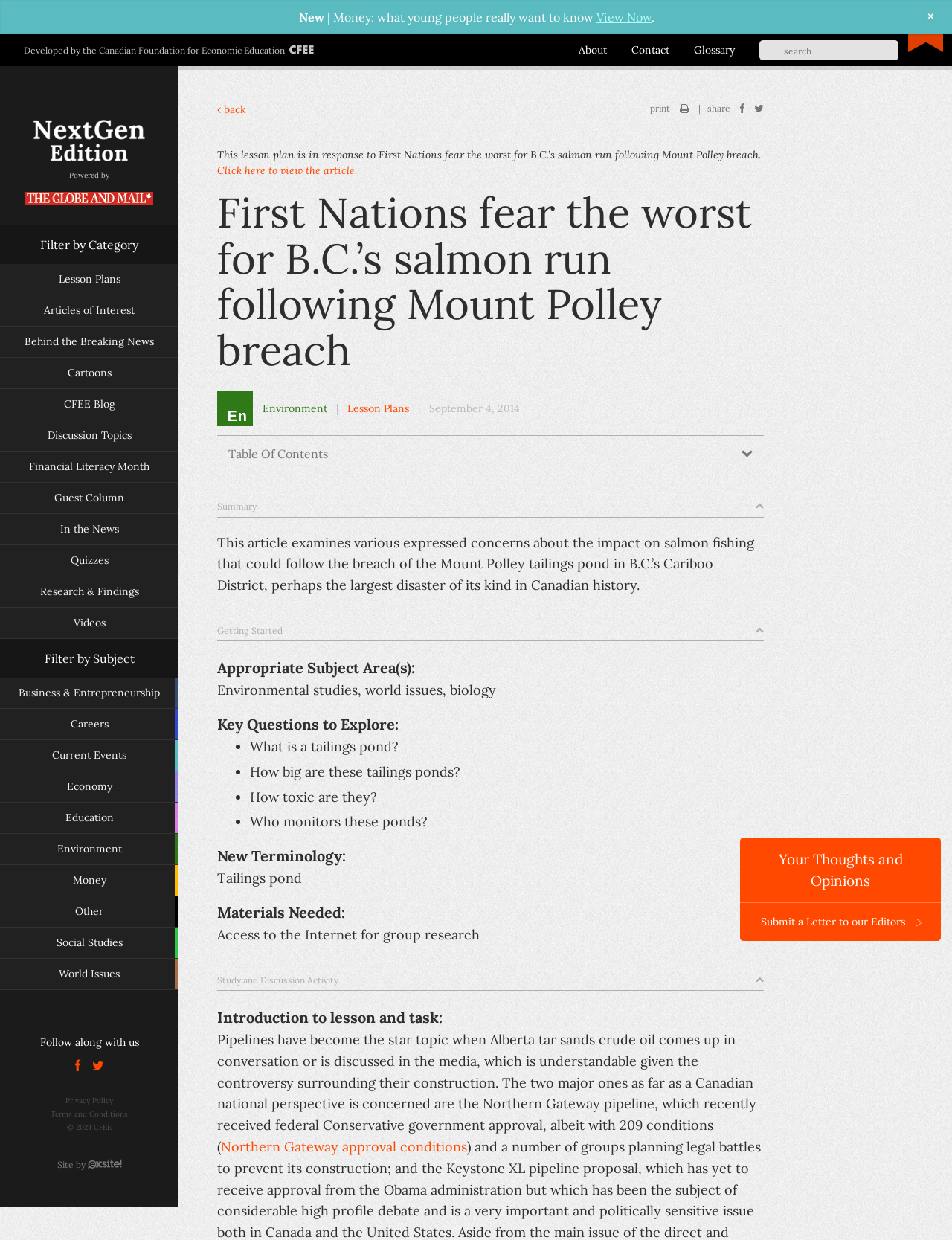Please determine the bounding box coordinates of the section I need to click to accomplish this instruction: "Filter by category".

[0.0, 0.182, 0.188, 0.213]